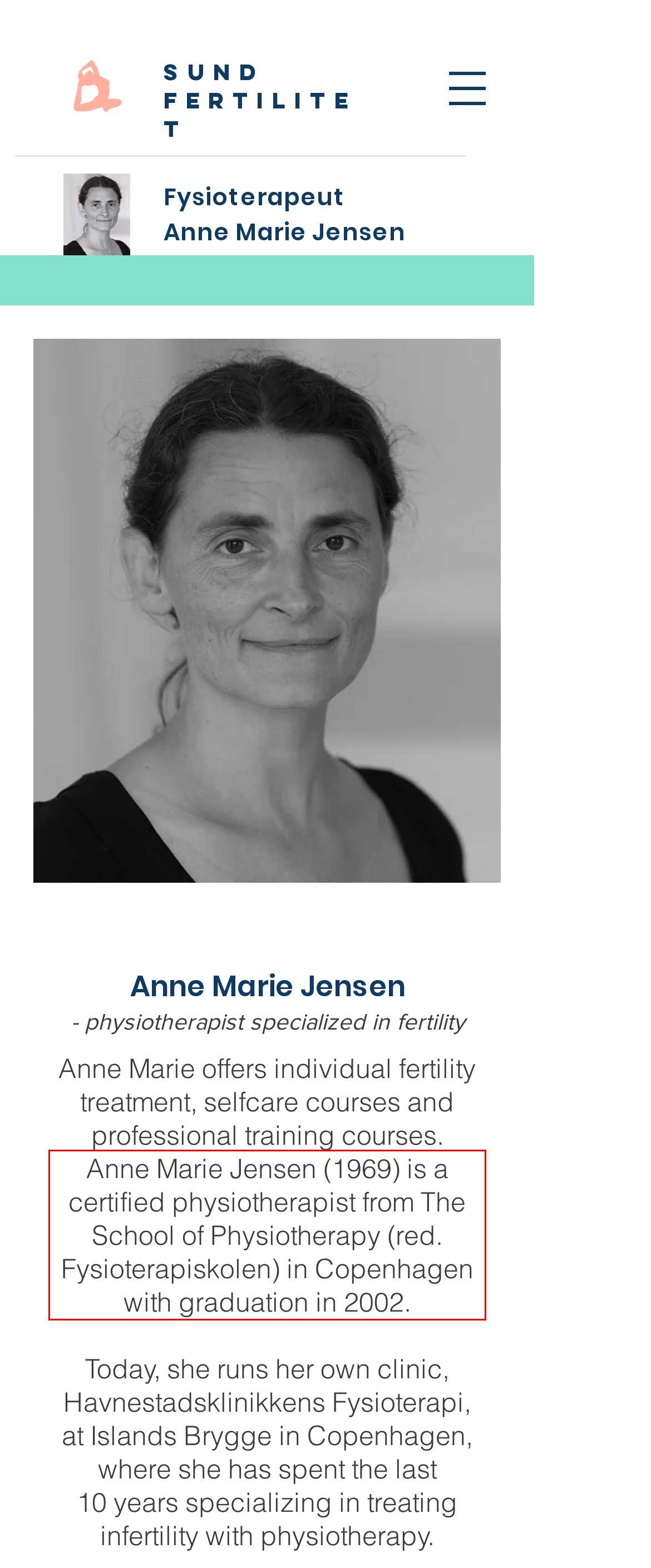Please look at the webpage screenshot and extract the text enclosed by the red bounding box.

Anne Marie Jensen (1969) is a certified physiotherapist from The School of Physiotherapy (red. Fysioterapiskolen) in Copenhagen with graduation in 2002.